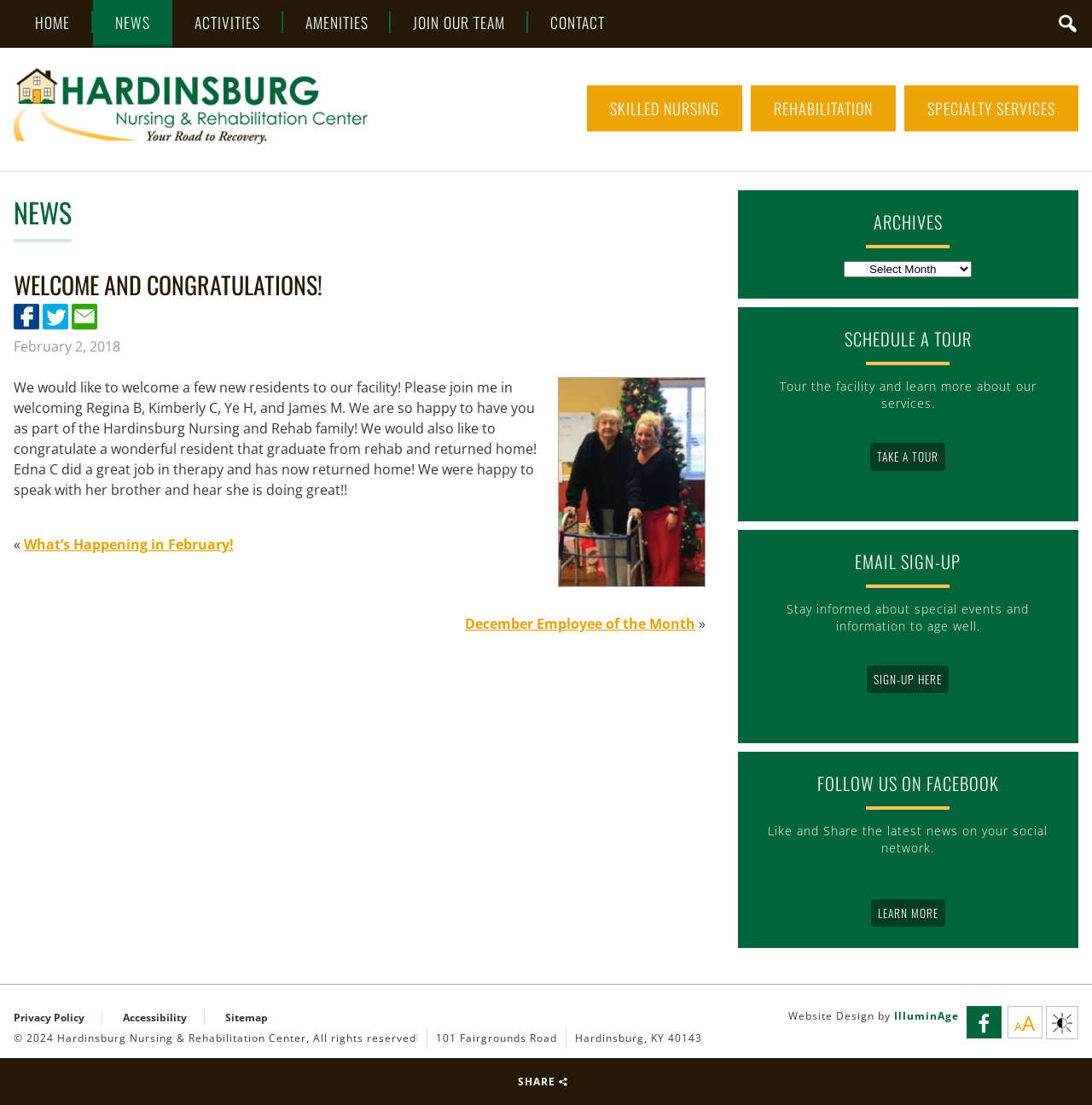Please answer the following question using a single word or phrase: 
How many new residents are welcomed?

4